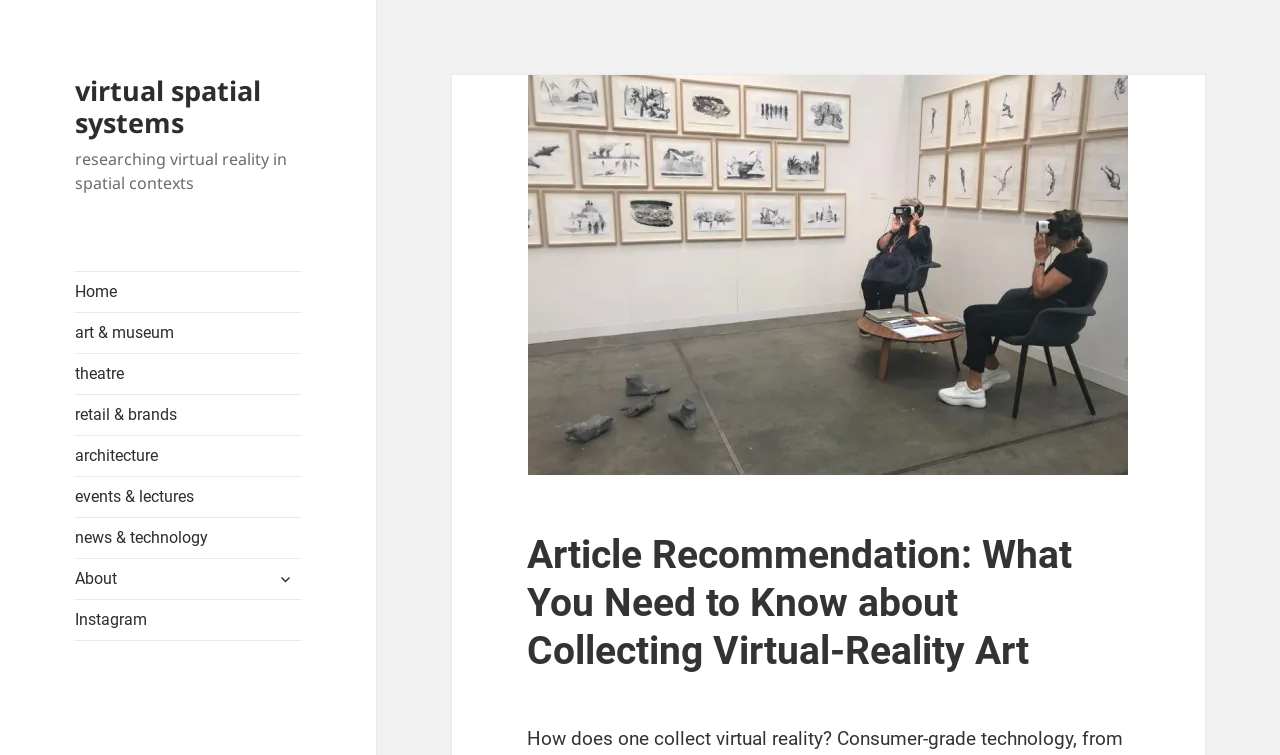Use one word or a short phrase to answer the question provided: 
What is above the 'Home' link?

StaticText